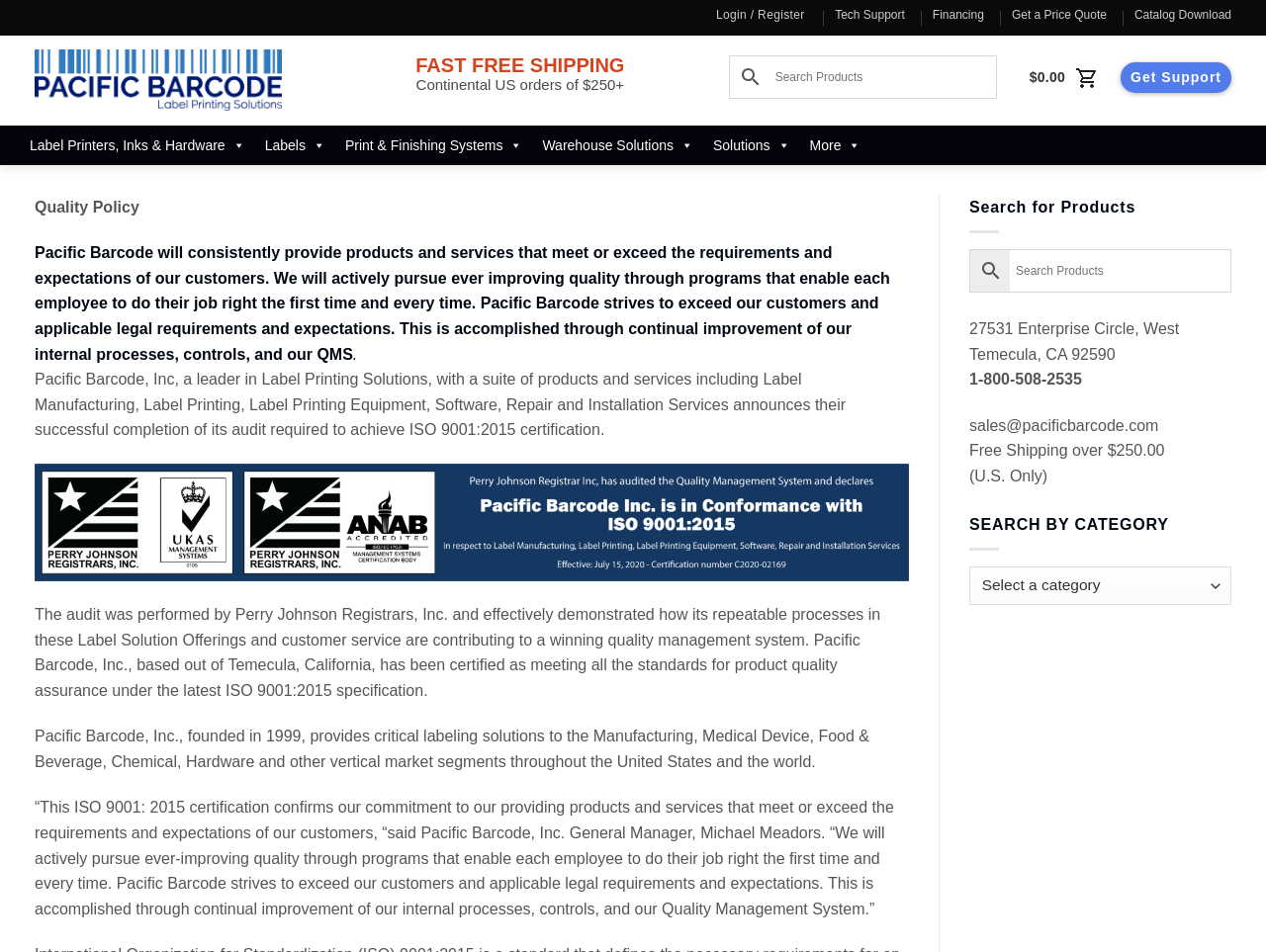Based on the description "title="Pacific Barcode Label Printing Solutions"", find the bounding box of the specified UI element.

[0.027, 0.044, 0.223, 0.125]